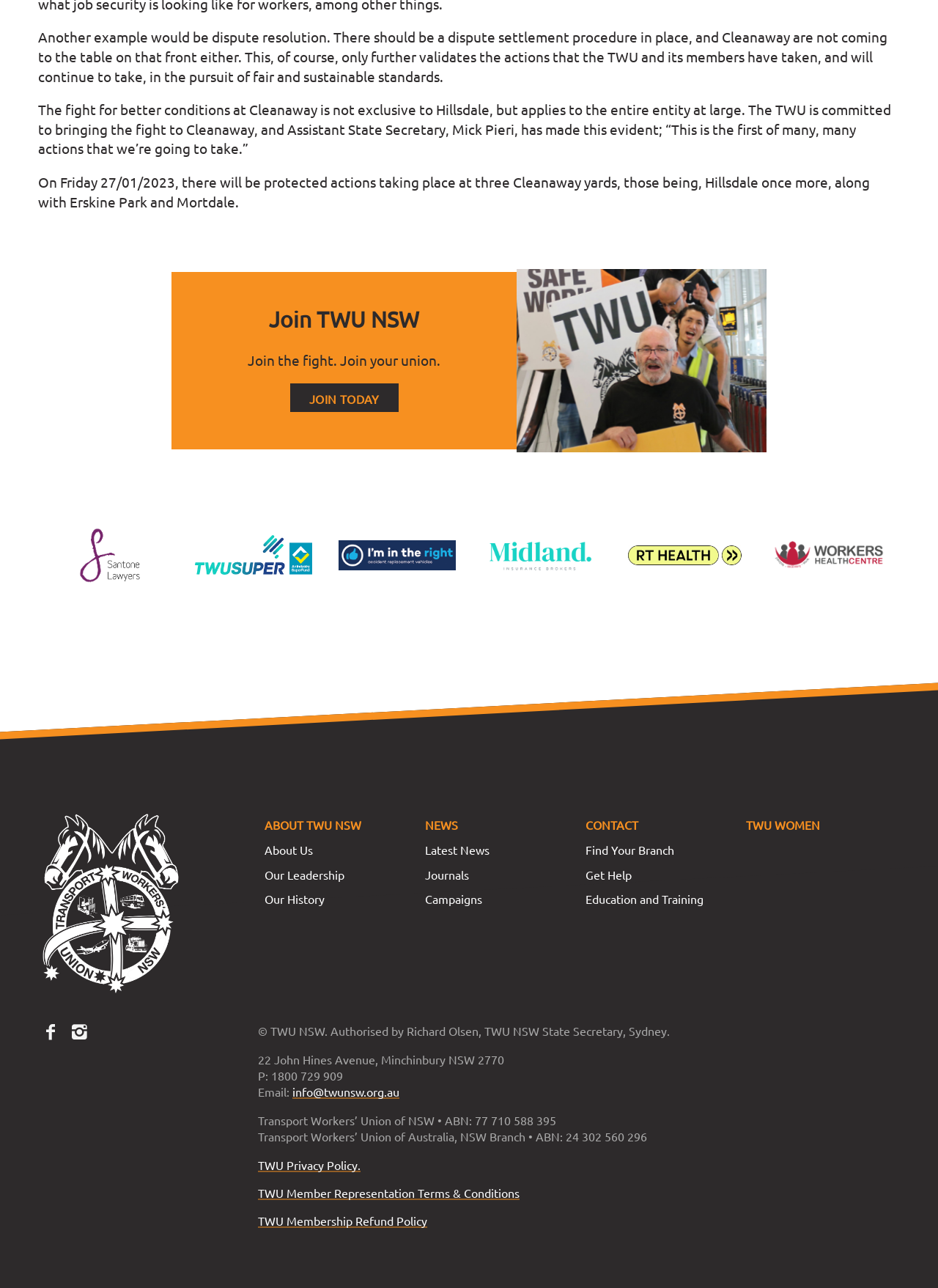What is the address of the TWU NSW office?
Based on the screenshot, provide your answer in one word or phrase.

22 John Hines Avenue, Minchinbury NSW 2770